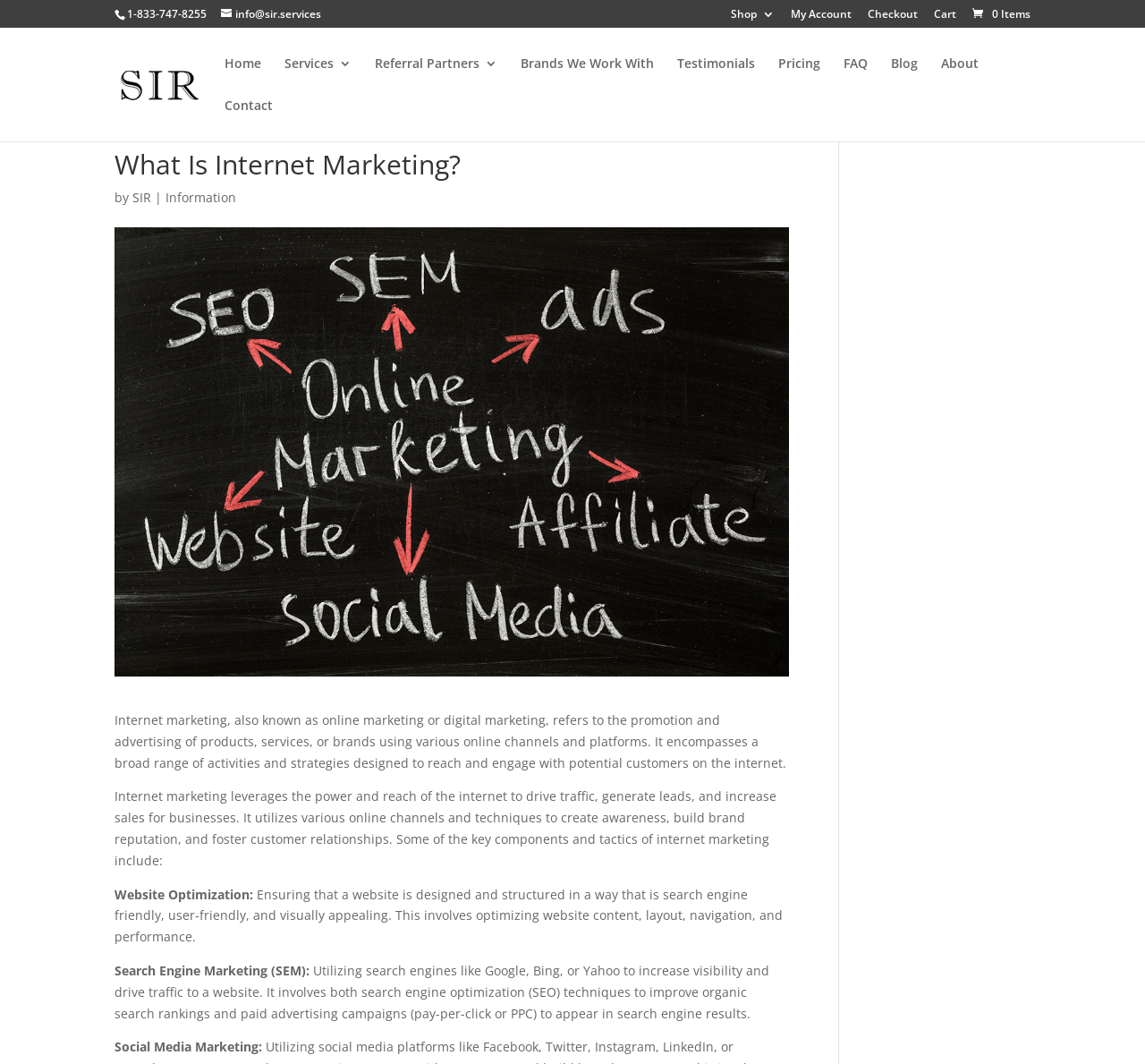Answer the question in one word or a short phrase:
What is the purpose of search engine marketing?

to increase visibility and drive traffic